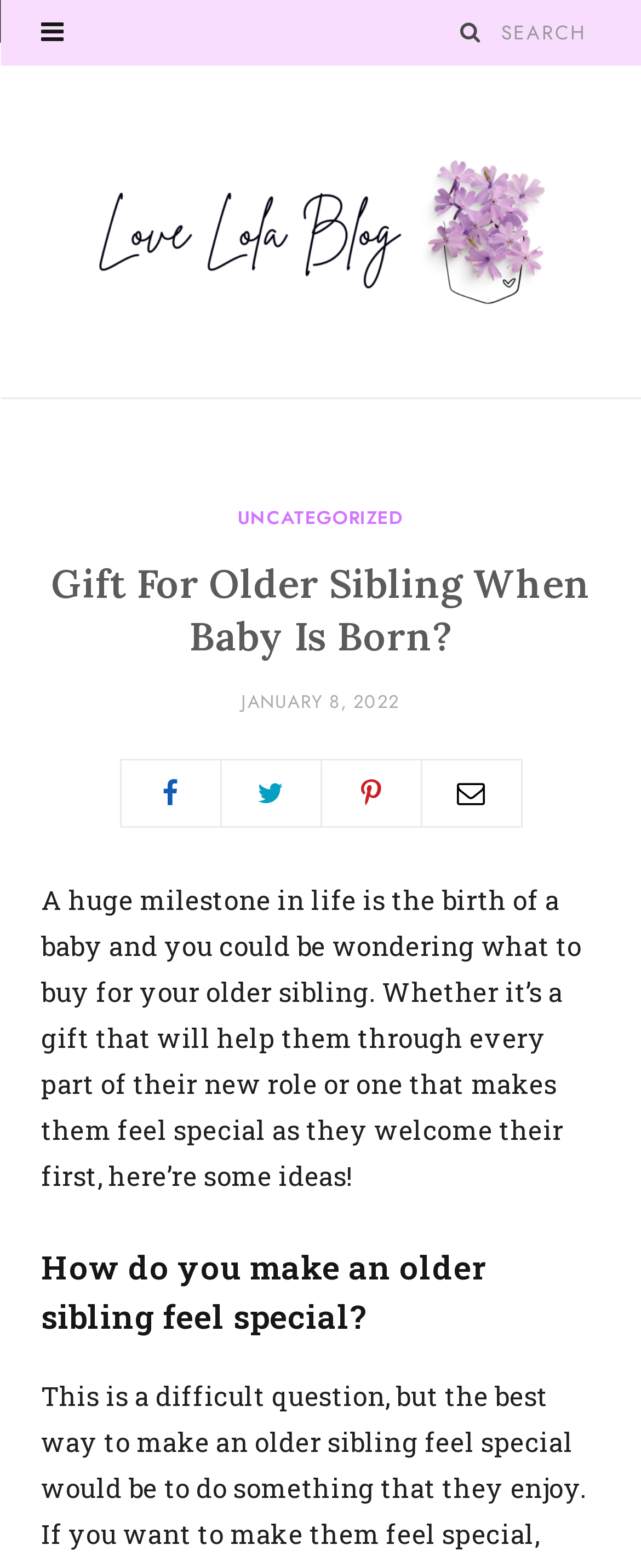Give the bounding box coordinates for the element described as: "Share on Facebook".

[0.186, 0.484, 0.345, 0.528]